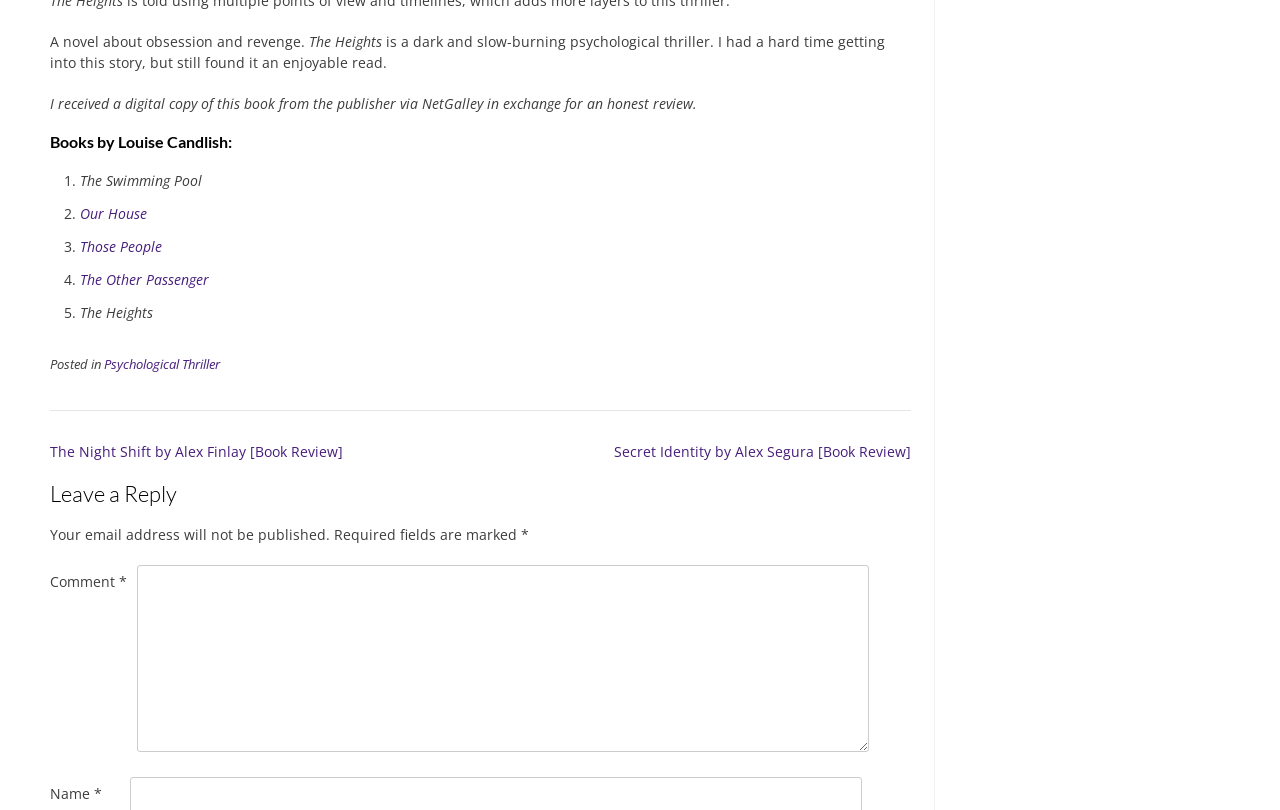What is required to be filled in the comment section?
Use the image to answer the question with a single word or phrase.

Name and Comment